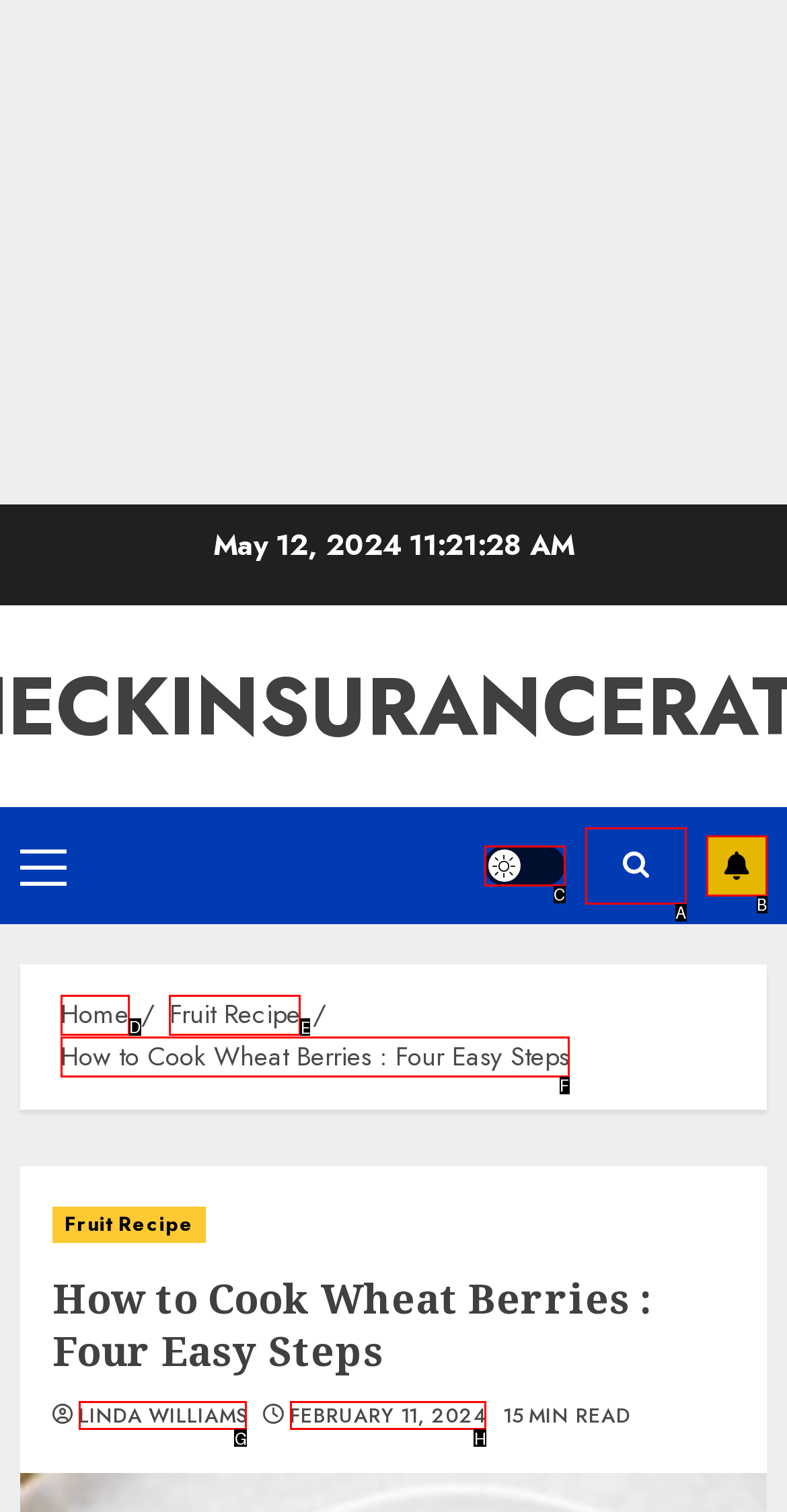Tell me the letter of the correct UI element to click for this instruction: Read the Fruit Recipe. Answer with the letter only.

E